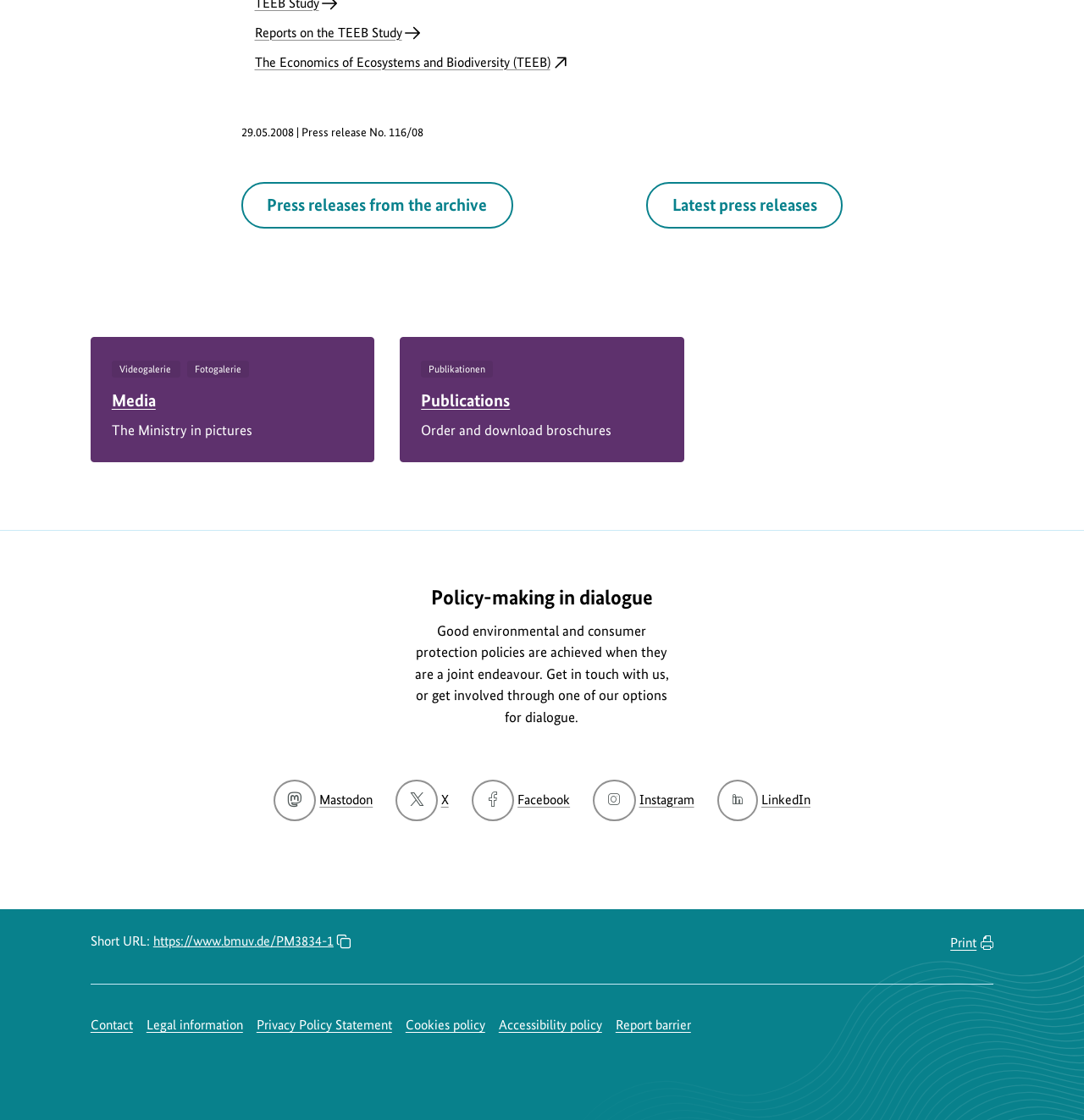Please identify the bounding box coordinates of the element's region that should be clicked to execute the following instruction: "Go to the press release archive". The bounding box coordinates must be four float numbers between 0 and 1, i.e., [left, top, right, bottom].

[0.222, 0.162, 0.473, 0.204]